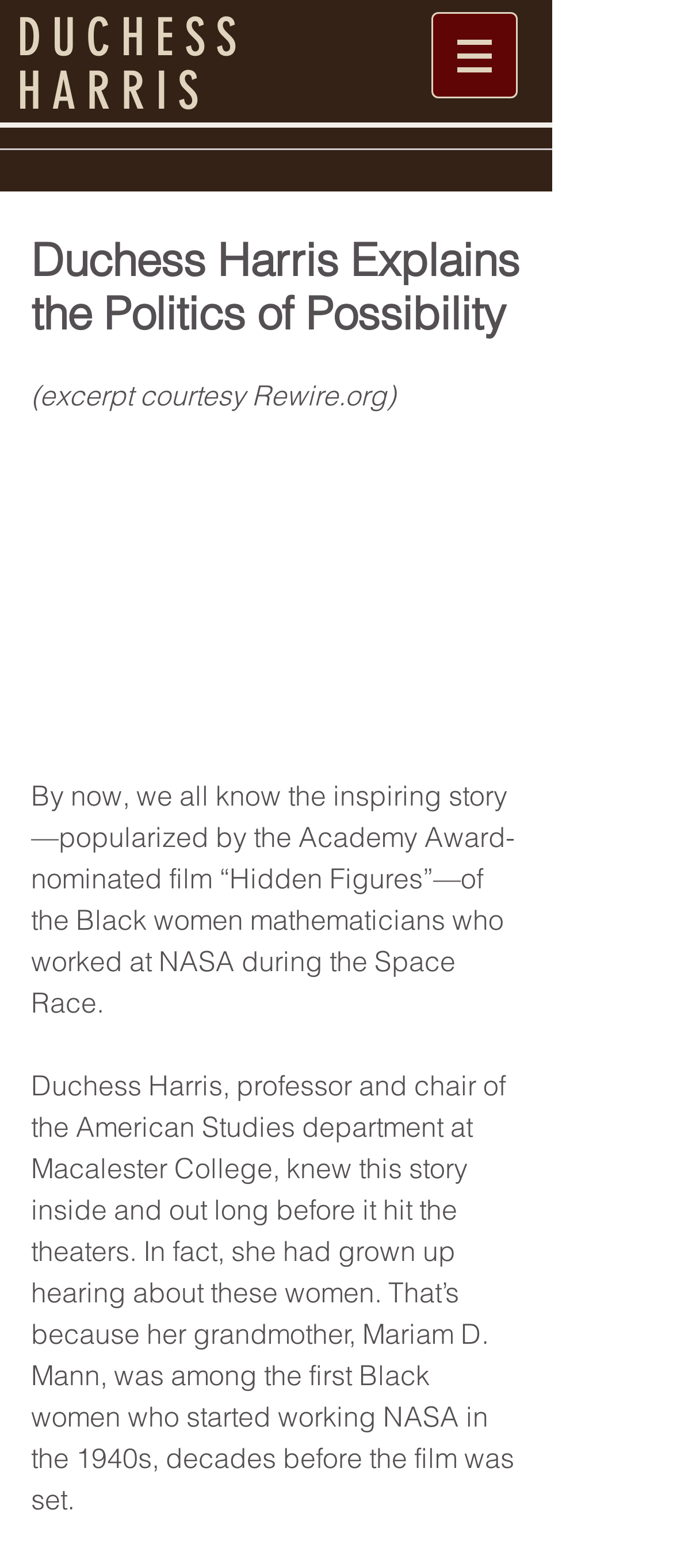Refer to the screenshot and answer the following question in detail:
What is the name of the professor mentioned?

The name of the professor mentioned is Duchess Harris because the text states 'Duchess Harris, professor and chair of the American Studies department at Macalester College...'.